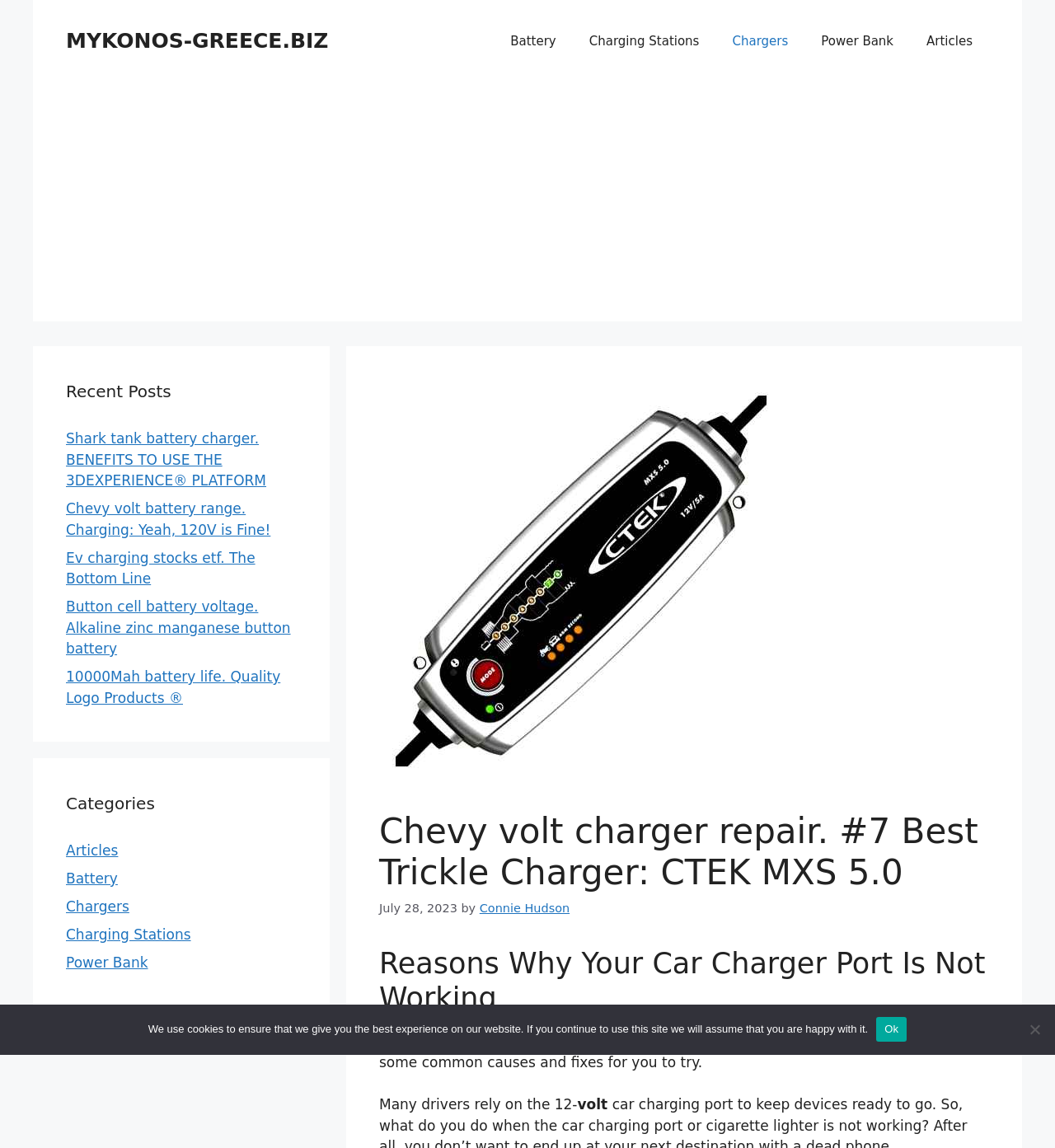Given the element description: "Power Bank", predict the bounding box coordinates of this UI element. The coordinates must be four float numbers between 0 and 1, given as [left, top, right, bottom].

[0.763, 0.014, 0.863, 0.057]